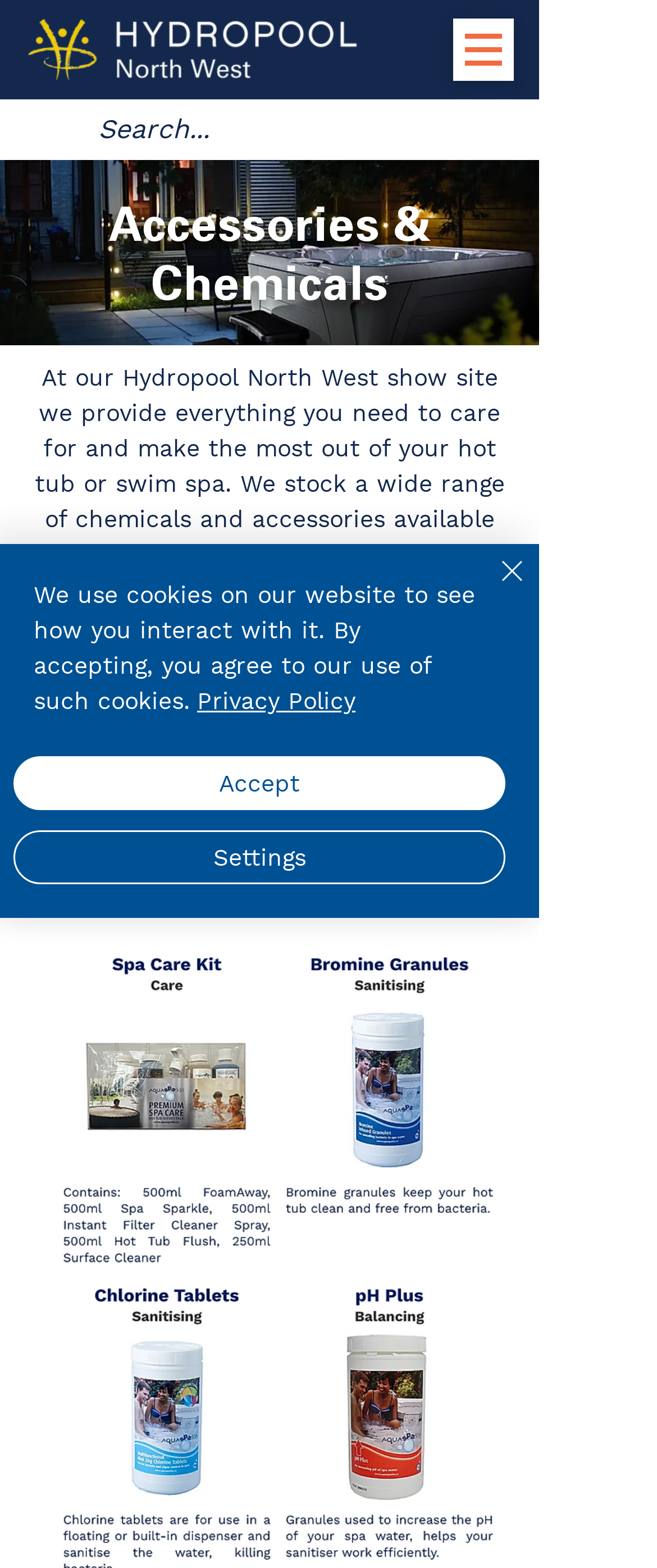What is the title or heading displayed on the webpage?

Accessories & Chemicals